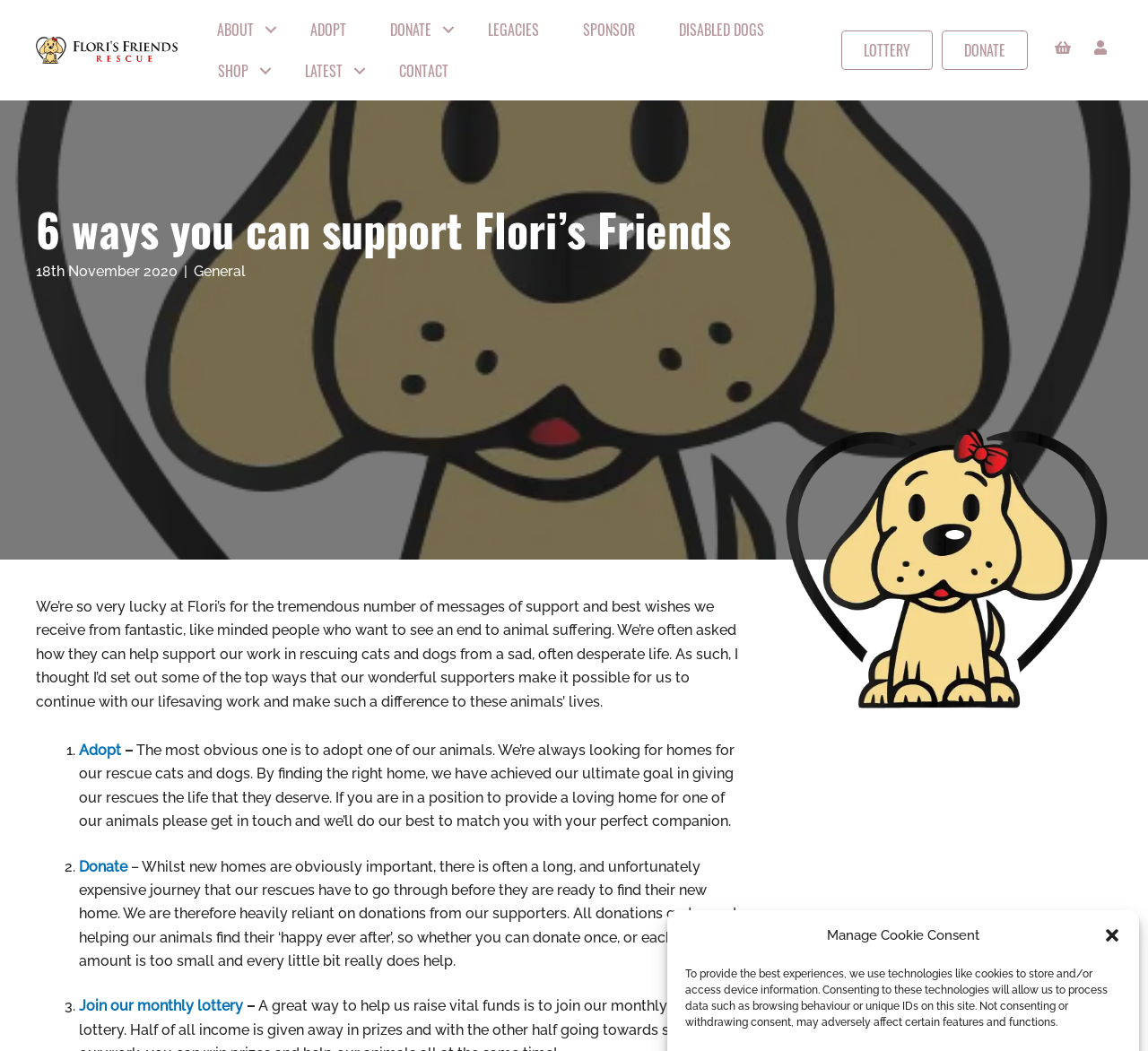Give the bounding box coordinates for this UI element: "Disabled Dogs". The coordinates should be four float numbers between 0 and 1, arranged as [left, top, right, bottom].

[0.573, 0.009, 0.685, 0.048]